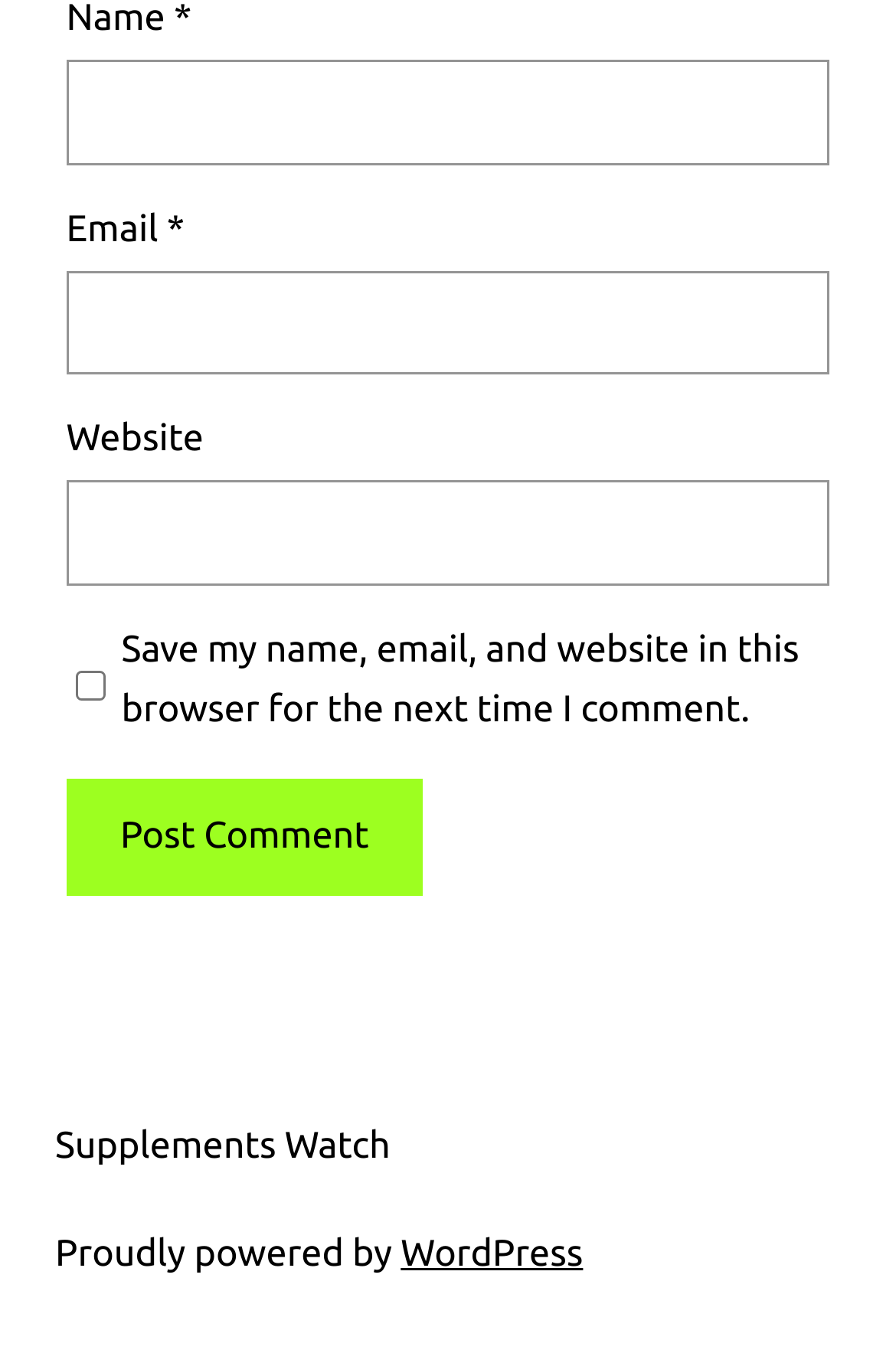What is the name of the platform powering the website?
Using the information from the image, give a concise answer in one word or a short phrase.

WordPress